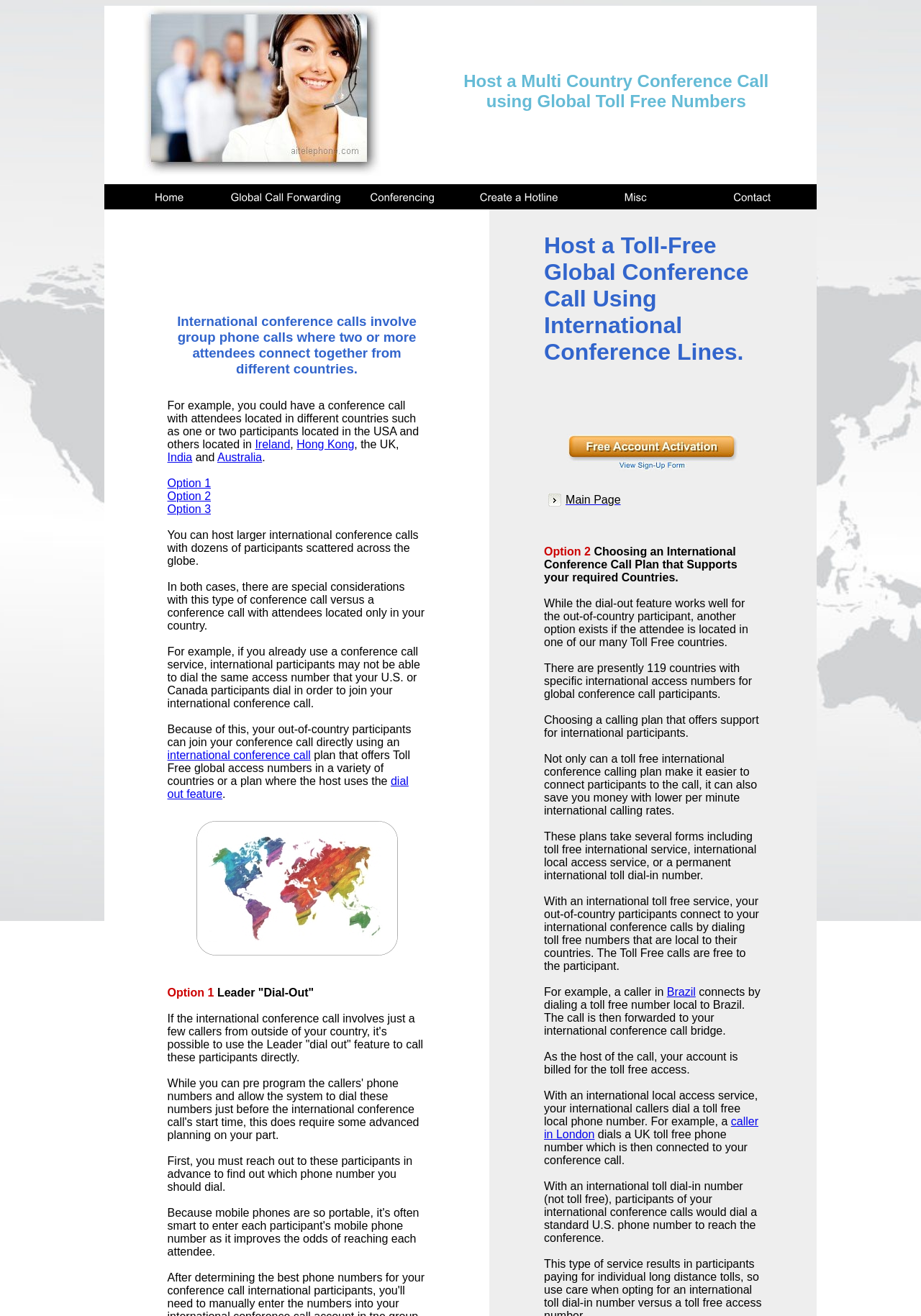Please specify the bounding box coordinates of the clickable region necessary for completing the following instruction: "Call the phone number". The coordinates must consist of four float numbers between 0 and 1, i.e., [left, top, right, bottom].

None